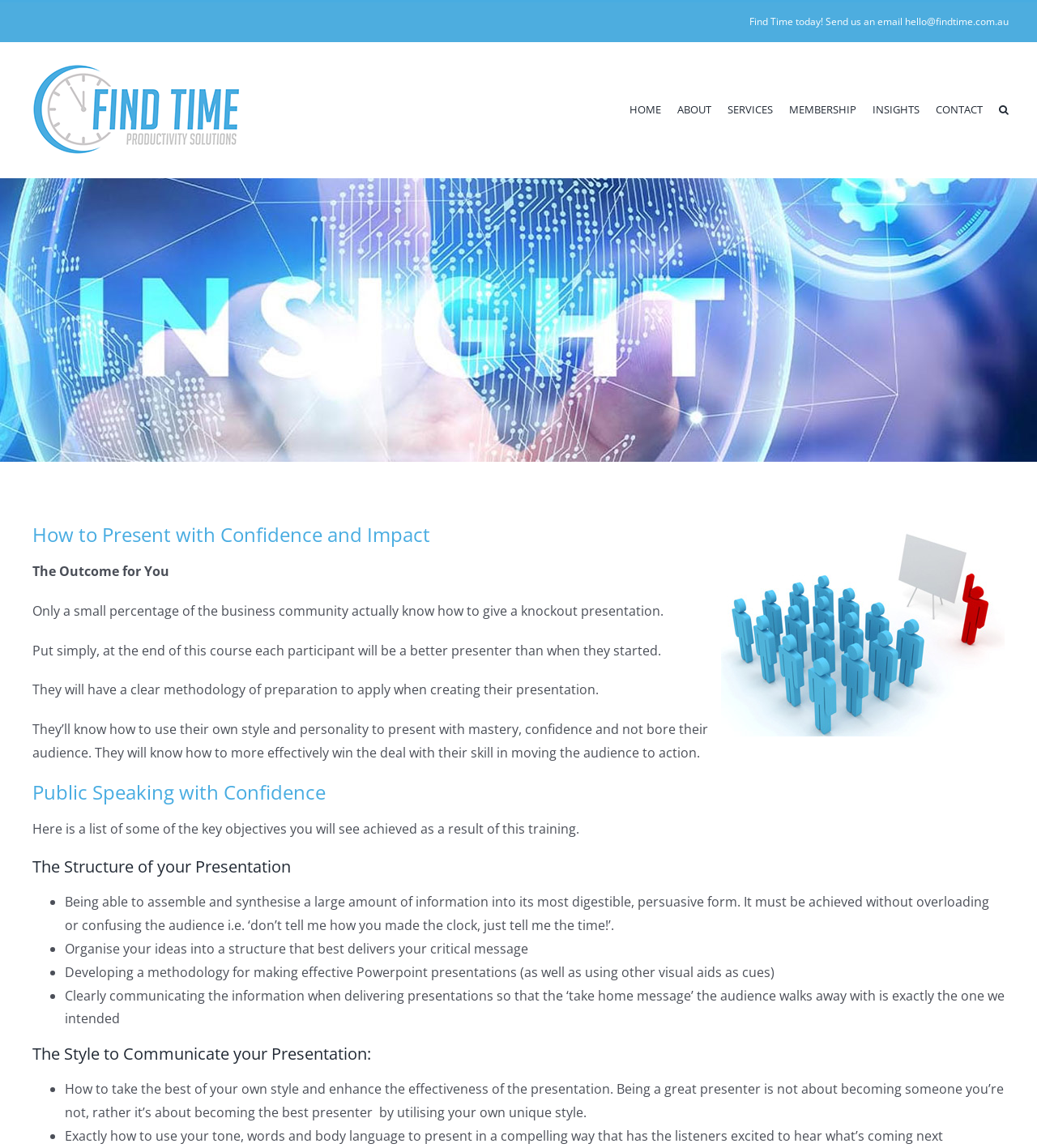Please provide a detailed answer to the question below by examining the image:
What is one of the key objectives of the training?

One of the key objectives of the training can be found in the list of bullet points under the heading 'The Structure of your Presentation'. The first bullet point mentions 'Being able to assemble and synthesise a large amount of information into its most digestible, persuasive form'.